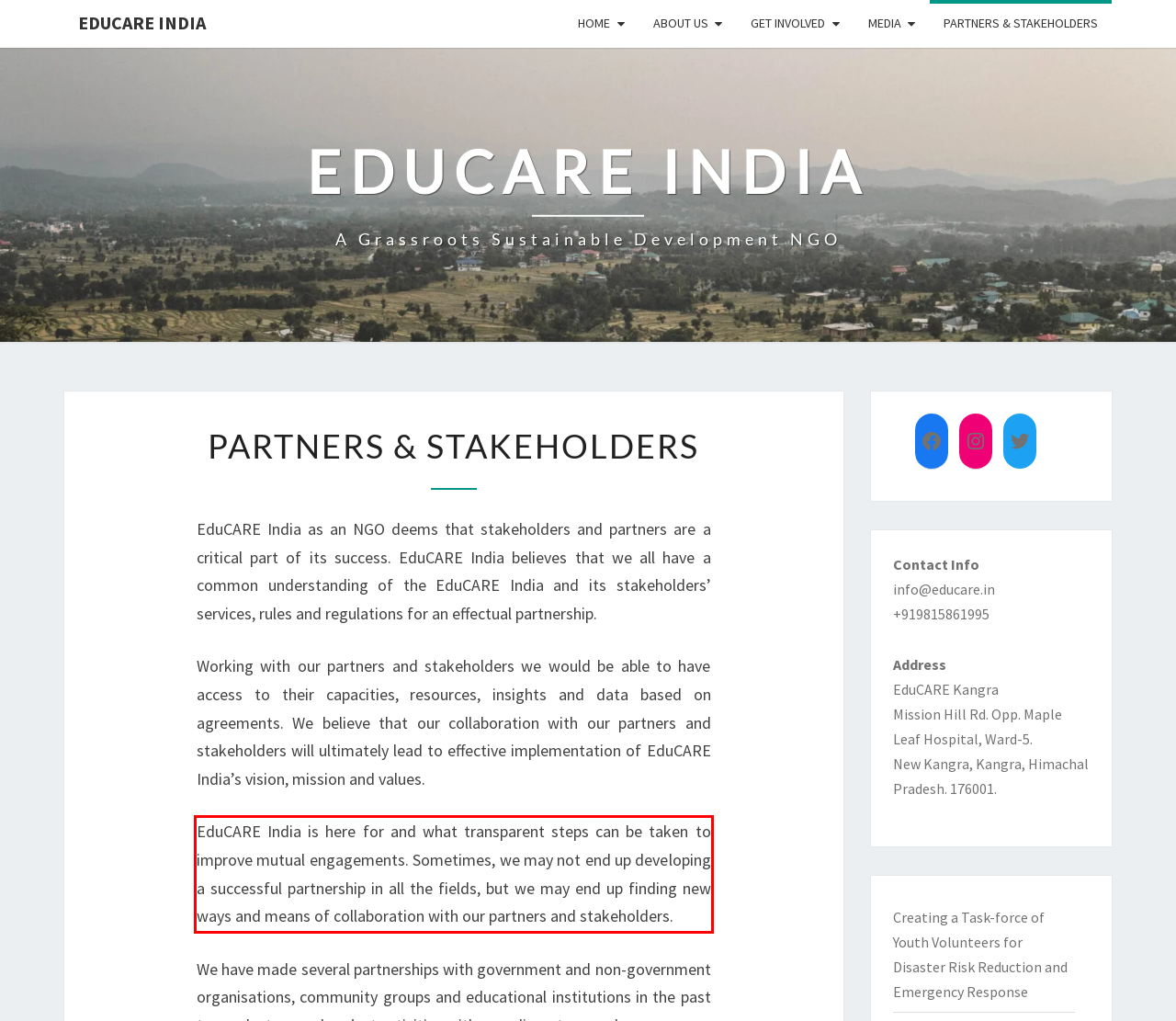Within the screenshot of a webpage, identify the red bounding box and perform OCR to capture the text content it contains.

EduCARE India is here for and what transparent steps can be taken to improve mutual engagements. Sometimes, we may not end up developing a successful partnership in all the fields, but we may end up finding new ways and means of collaboration with our partners and stakeholders.